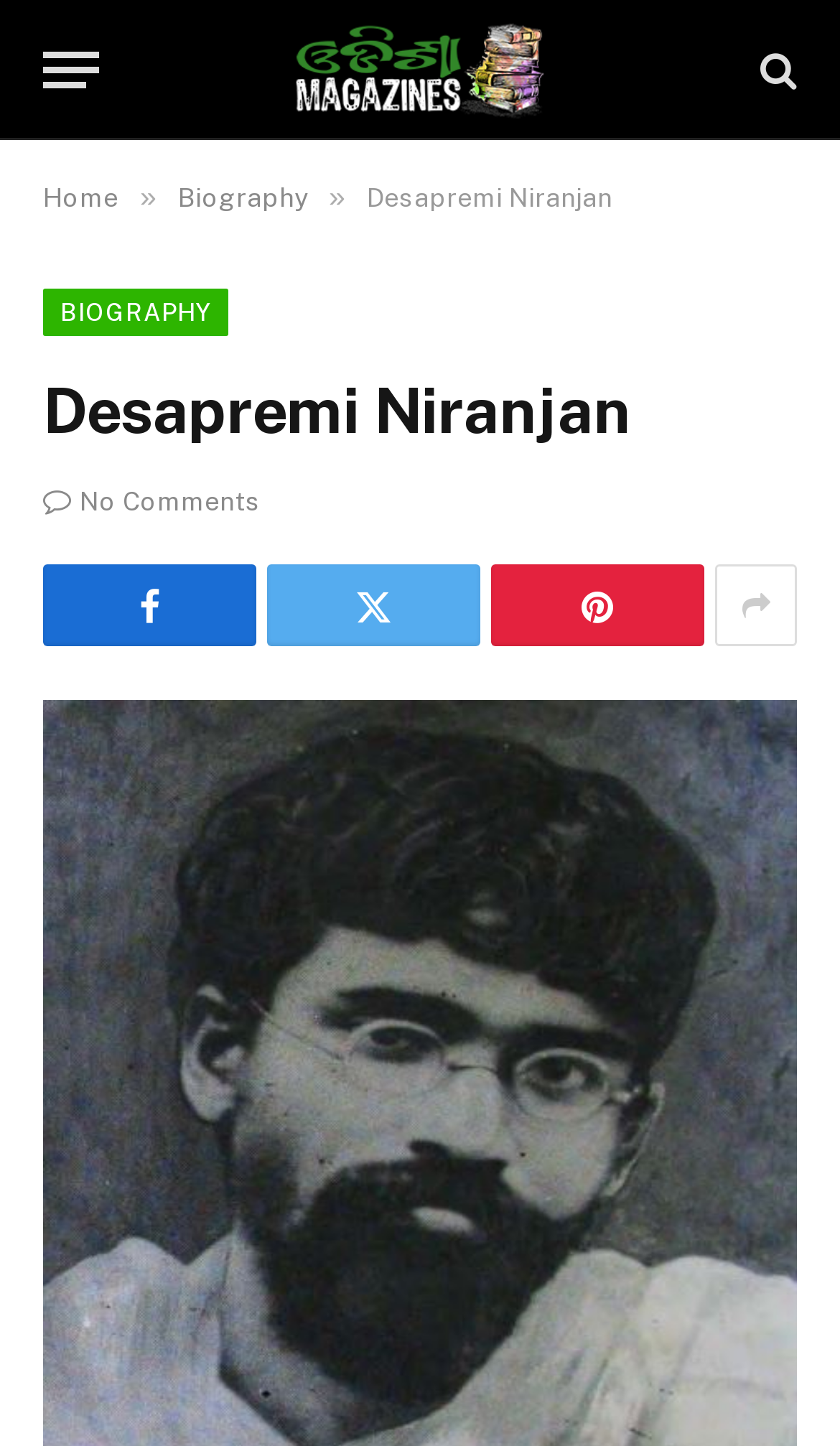What is the name of the website or magazine?
Using the image, provide a detailed and thorough answer to the question.

I found the answer by looking at the link element at the top of the page, which has the text 'Odisha Magazines'. This link is likely to be the logo or title of the website or magazine.